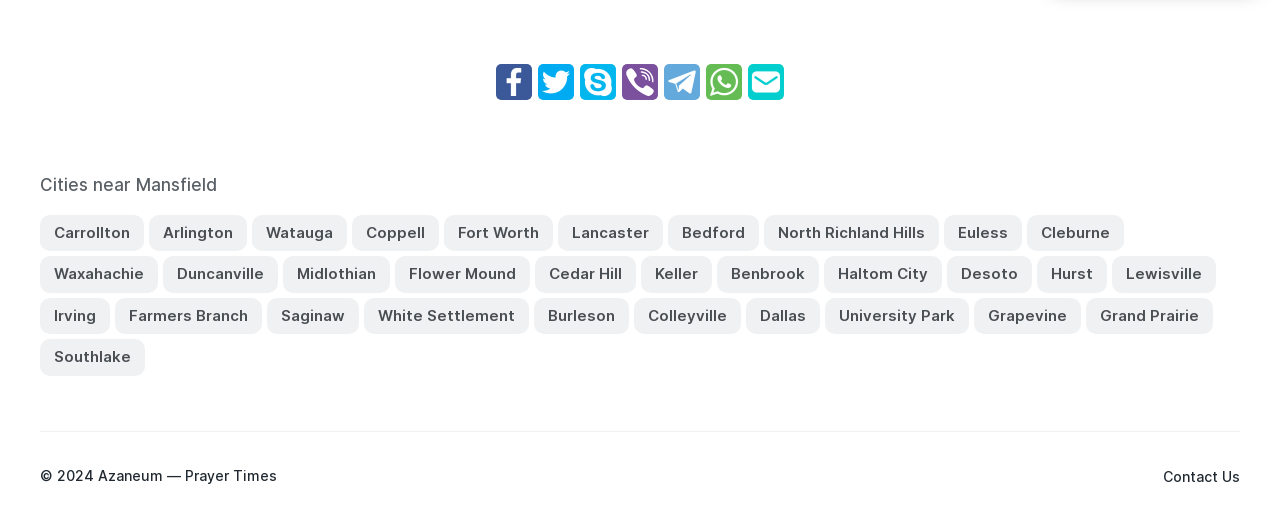How many cities are listed near Mansfield?
Please answer the question with a single word or phrase, referencing the image.

24